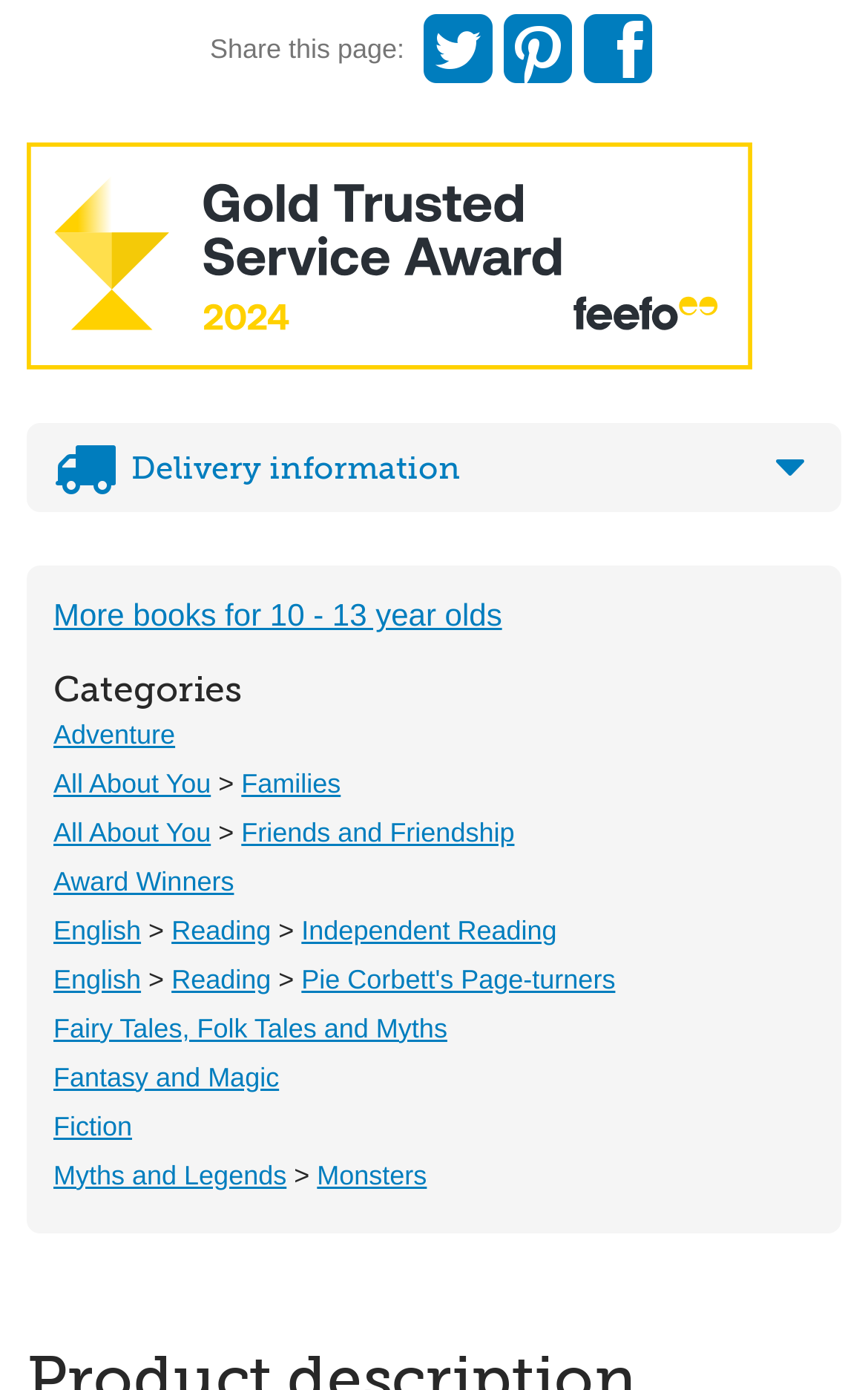Reply to the question with a brief word or phrase: What is the award shown on this page?

Feefo gold service award 2023